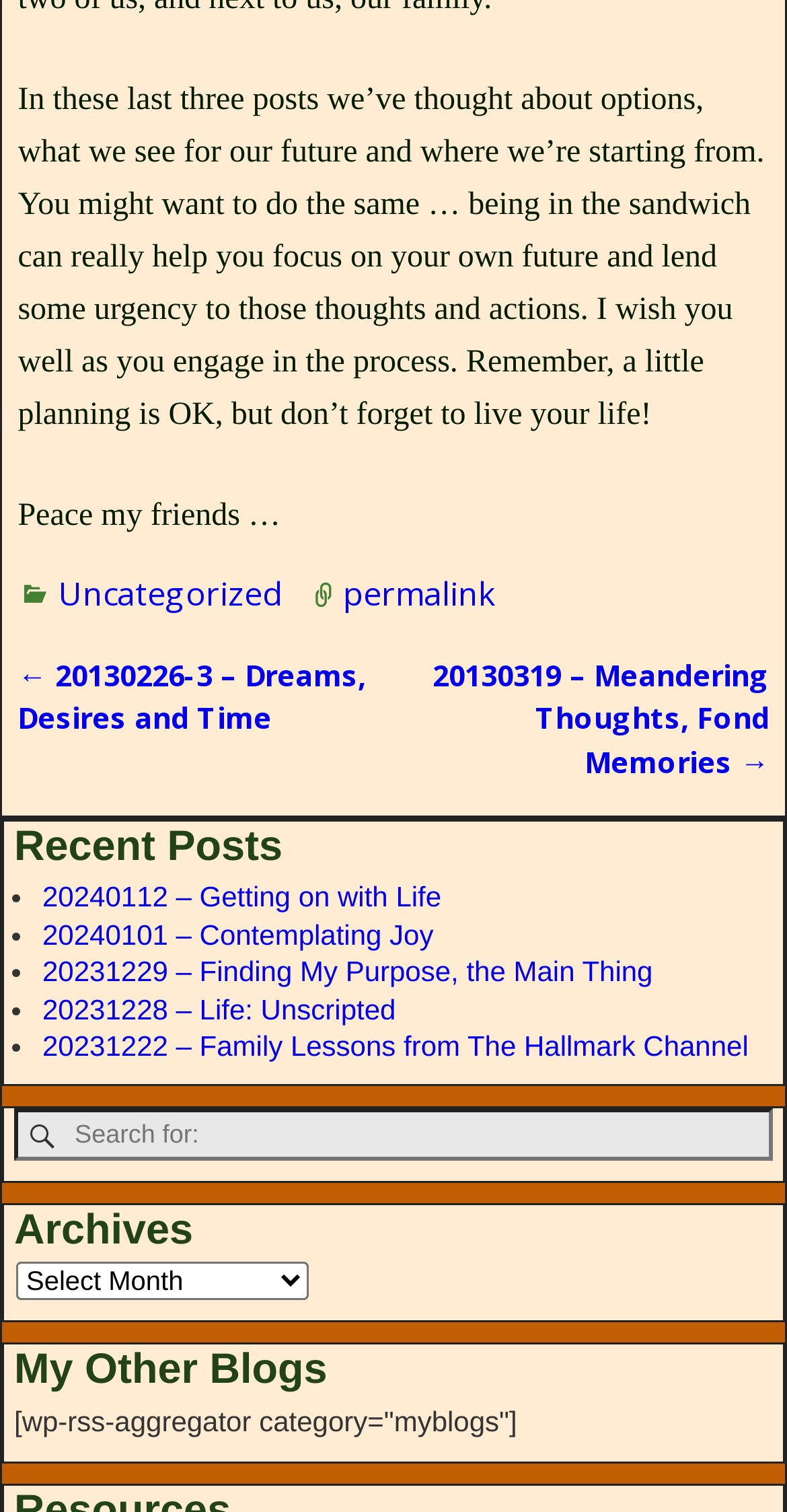Using the description "20231228 – Life: Unscripted", locate and provide the bounding box of the UI element.

[0.054, 0.656, 0.503, 0.678]